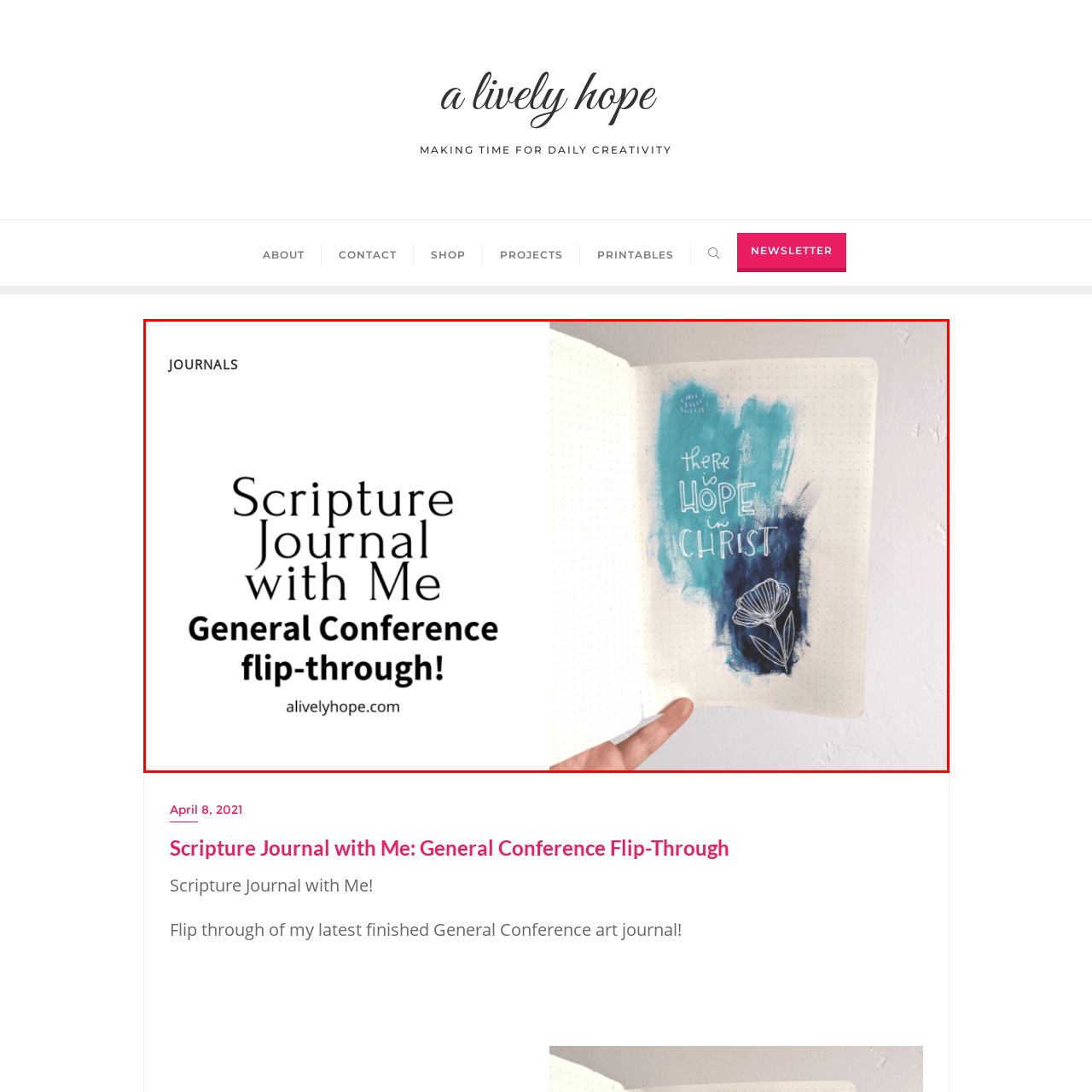What type of font is used for the text on the left side?
Inspect the image enclosed by the red bounding box and elaborate on your answer with as much detail as possible based on the visual cues.

The text on the left side, 'Scripture Journal with Me: General Conference flip-through!', is written in a stylish font, which draws attention to the creative process of the journal.